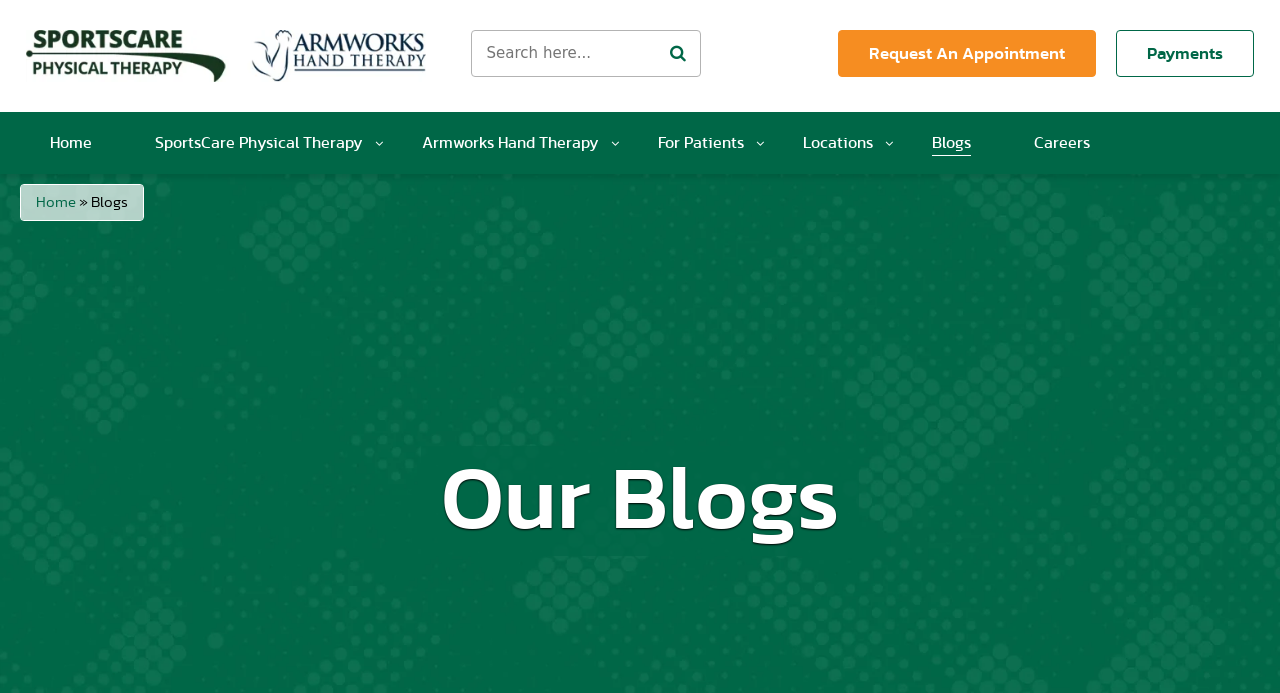Please provide a one-word or phrase answer to the question: 
What is the icon next to the 'Search' button?

magnifying glass